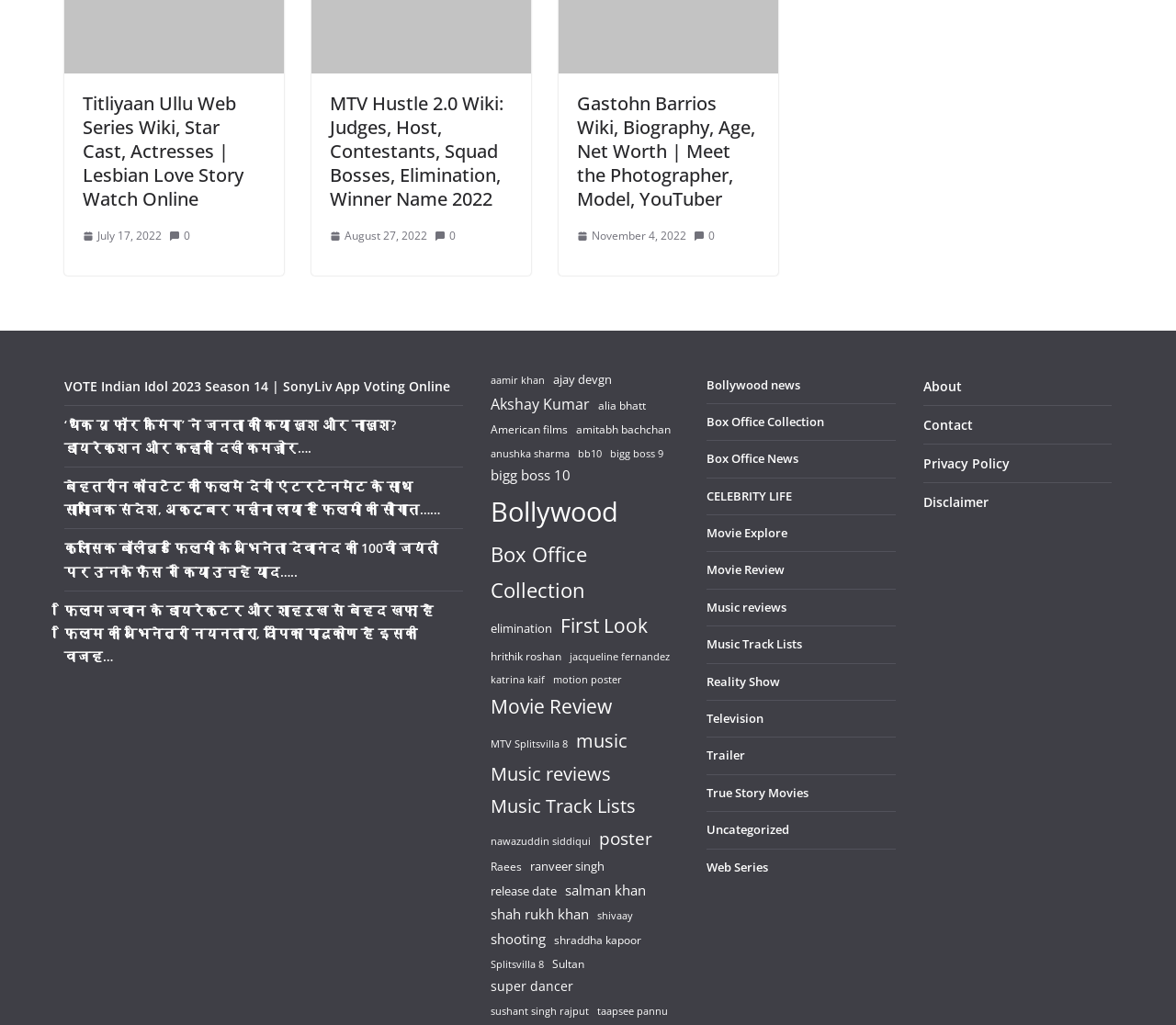Show the bounding box coordinates for the element that needs to be clicked to execute the following instruction: "Click on the link to read about Titliyaan Ullu Web Series Wiki". Provide the coordinates in the form of four float numbers between 0 and 1, i.e., [left, top, right, bottom].

[0.07, 0.089, 0.207, 0.206]